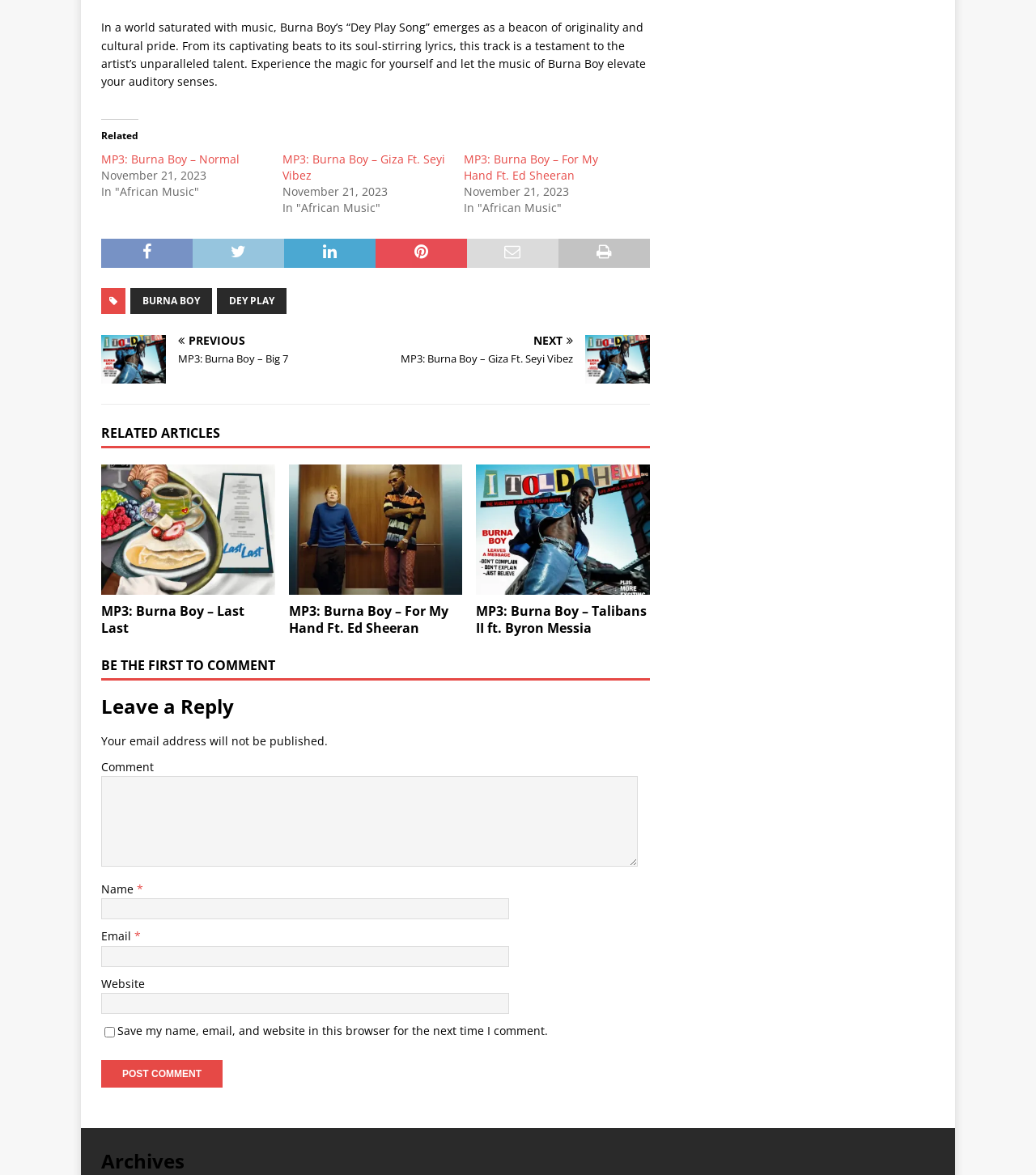What is the label of the first textbox in the comment section?
Provide a one-word or short-phrase answer based on the image.

Comment